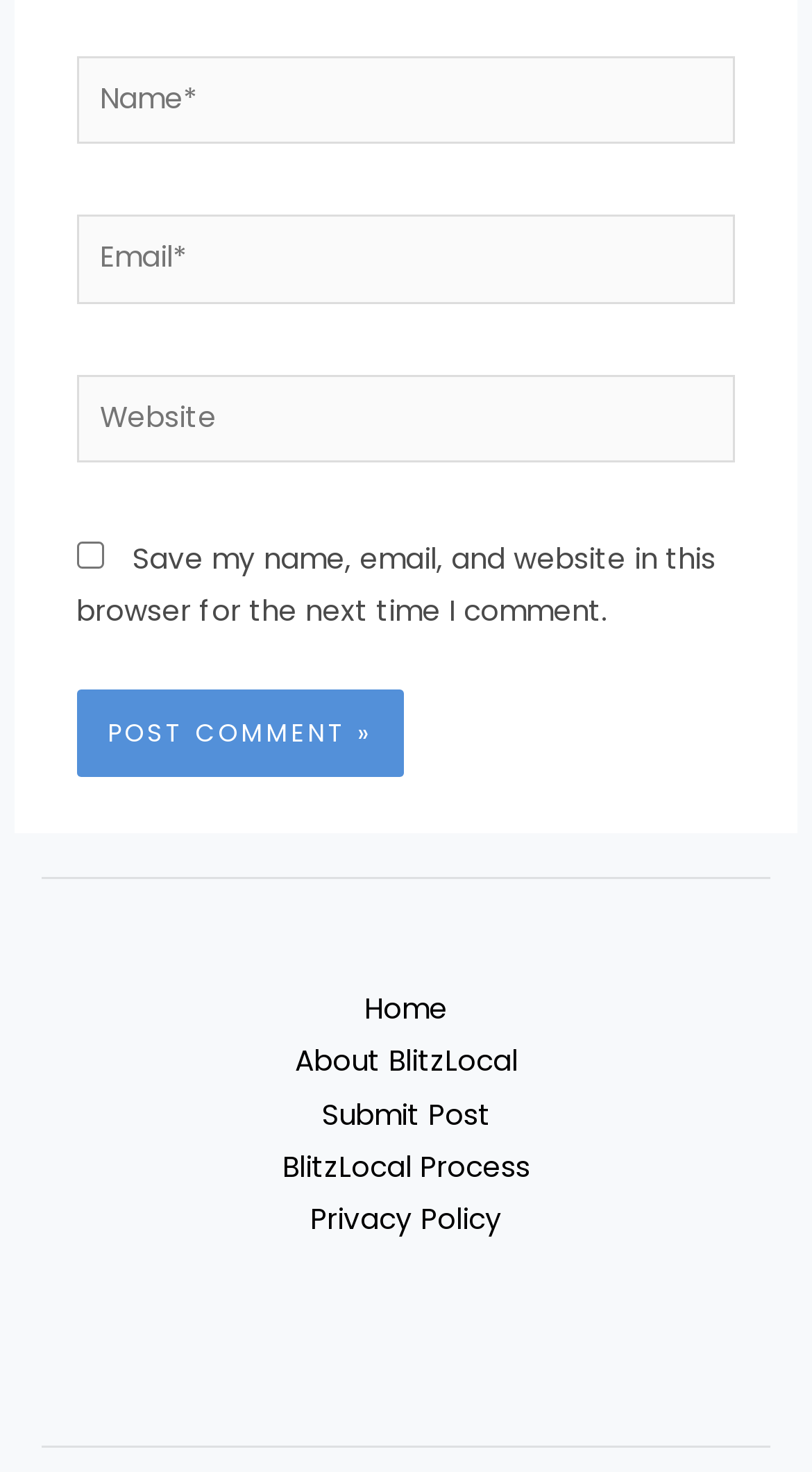Find the bounding box coordinates of the element to click in order to complete the given instruction: "Check the save comment option."

[0.094, 0.368, 0.127, 0.386]